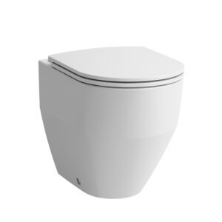What is the shape of the toilet?
Provide a detailed answer to the question, using the image to inform your response.

The caption states that the toilet has a 'compact, angular shape', which suggests that the shape of the toilet is angular.